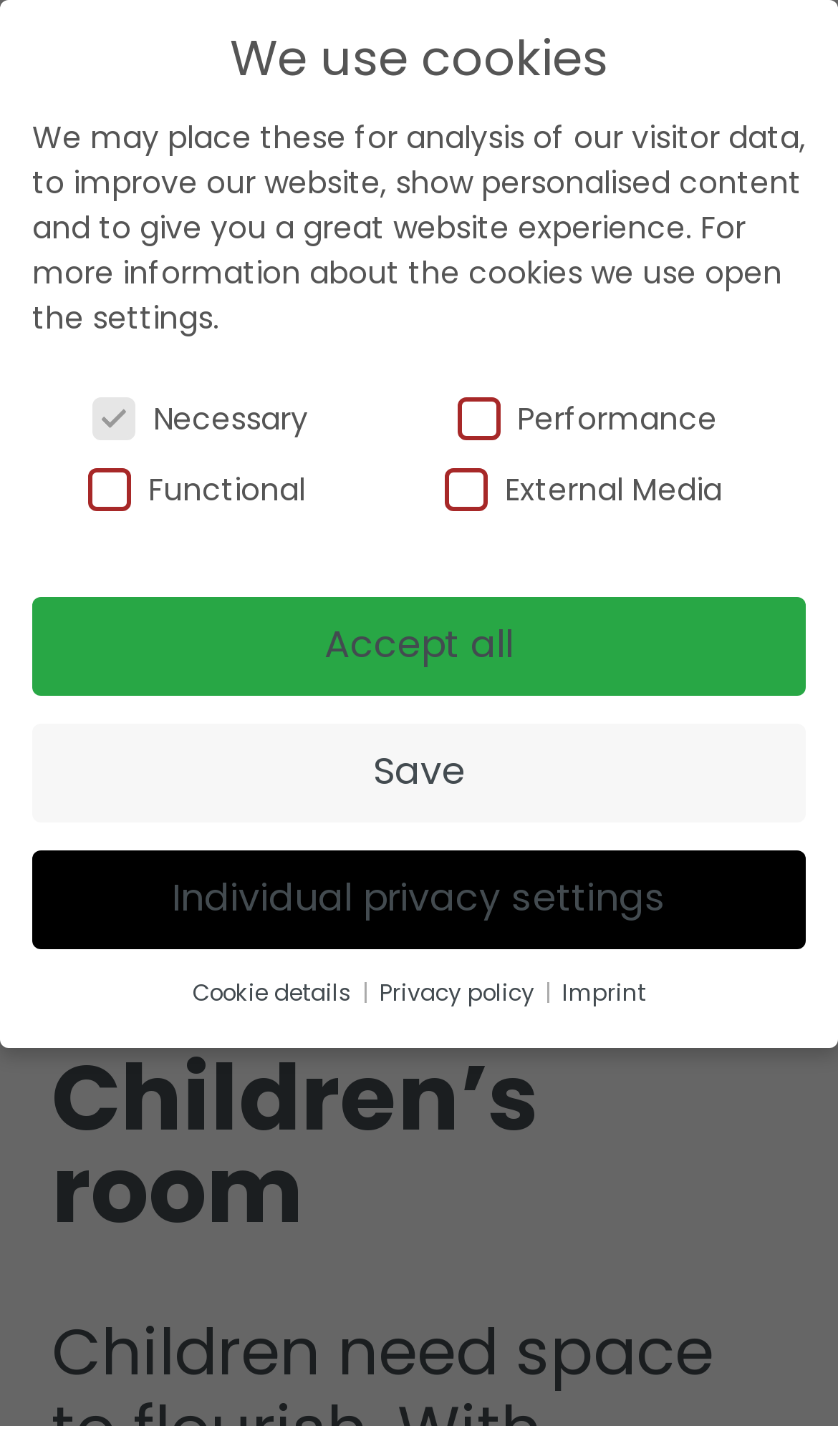Please specify the coordinates of the bounding box for the element that should be clicked to carry out this instruction: "Click the Toggle navigation button". The coordinates must be four float numbers between 0 and 1, formatted as [left, top, right, bottom].

[0.705, 0.034, 0.961, 0.094]